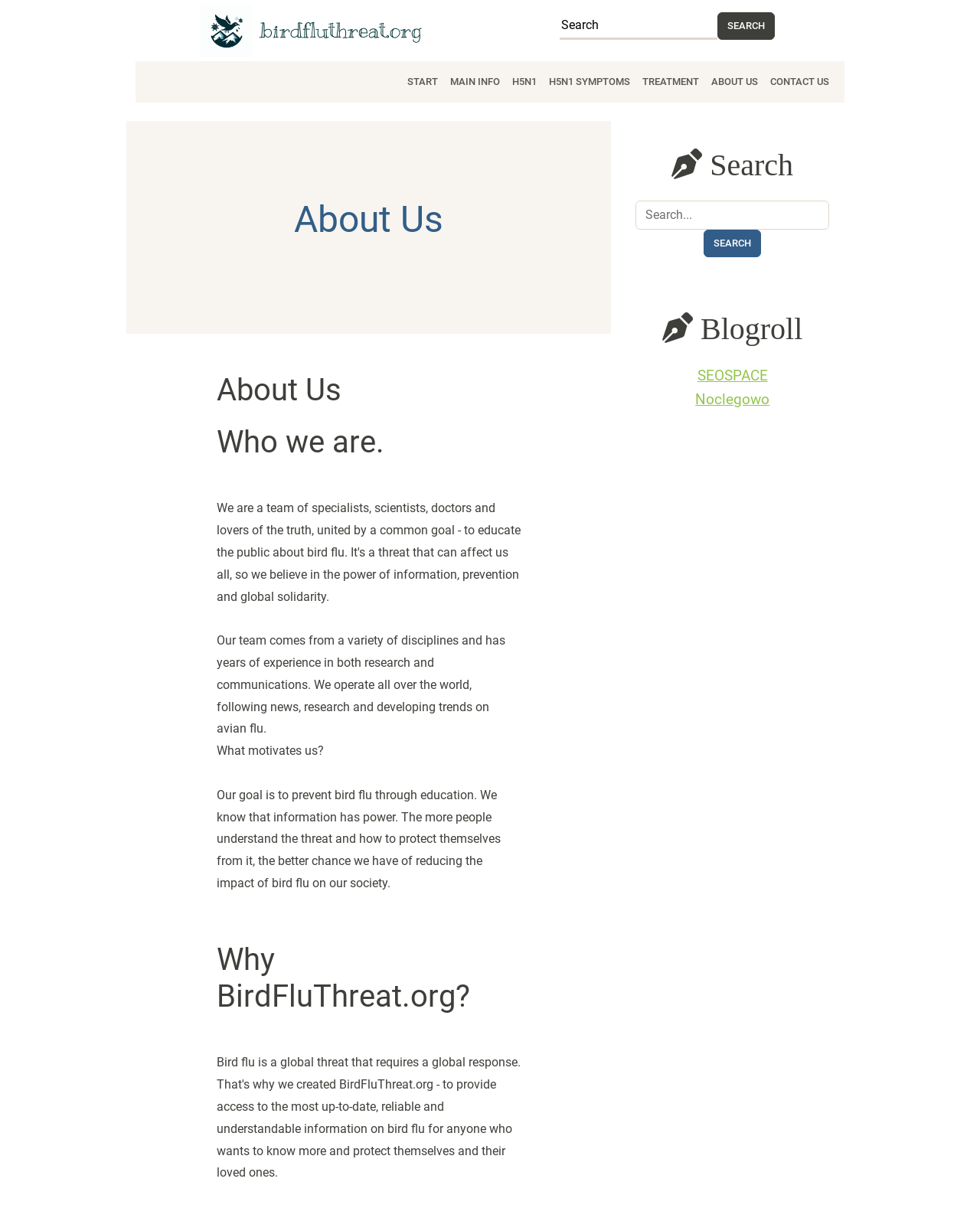Construct a comprehensive description capturing every detail on the webpage.

The webpage is about Bird Flu Threat, with a prominent image at the top left corner. Below the image, there is a website title "birdfluthreat.org" in a horizontal layout. To the right of the title, there is a search box with a "SEARCH" button next to it. 

Below the search box, there is a horizontal navigation menu with links to different sections of the website, including "START", "MAIN INFO", "H5N1", "H5N1 SYMPTOMS", "TREATMENT", "ABOUT US", and "CONTACT US". 

The main content of the webpage is divided into sections, with headings "About Us", "Who we are.", and "Why BirdFluThreat.org?". The text describes the team behind the website, their experience, and their goal to prevent bird flu through education. 

On the right side of the webpage, there is a secondary section with a search box and a "SEARCH" button, as well as a "Blogroll" section with links to other websites, including "SEOSPACE" and "Noclegowo".